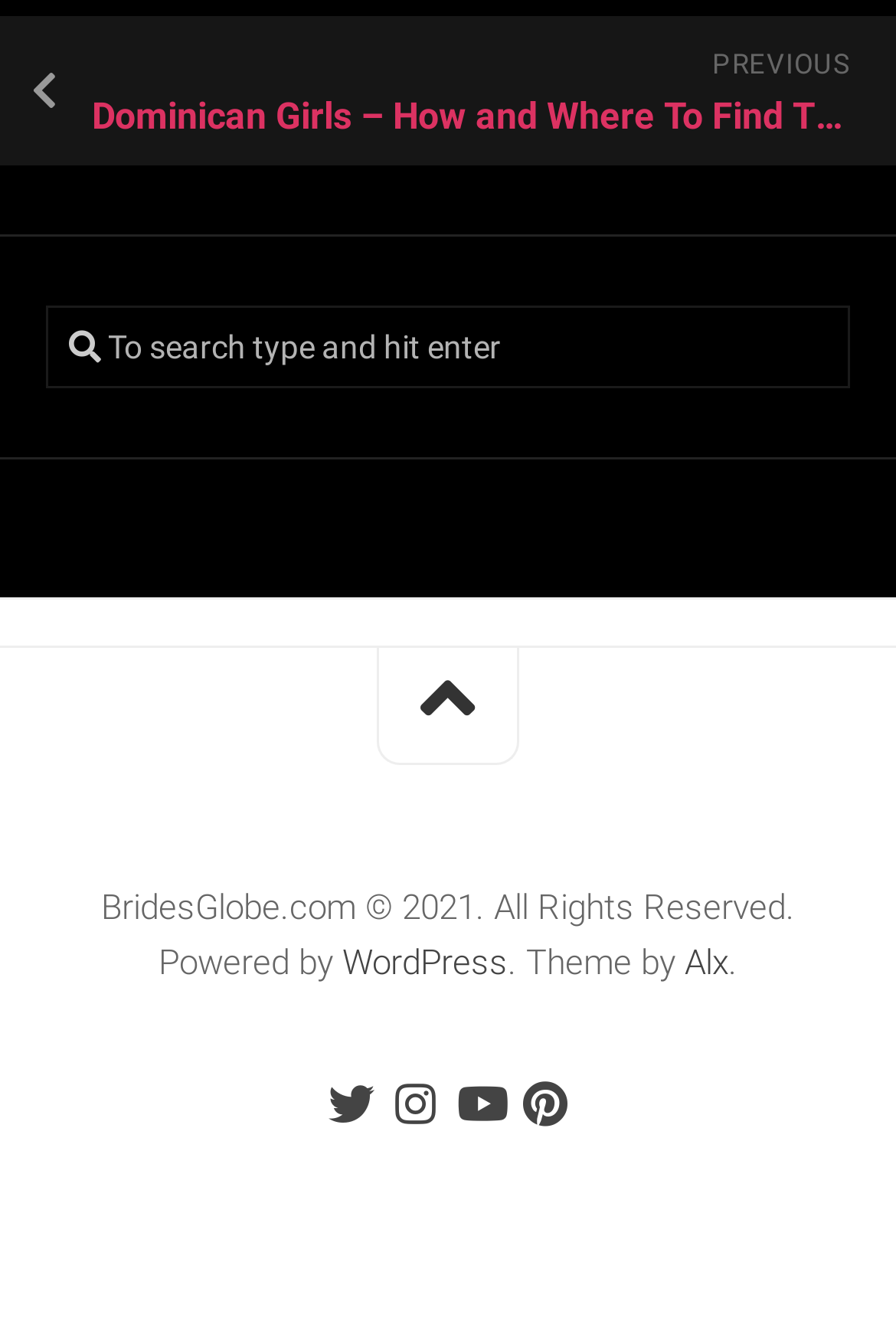Identify the bounding box of the HTML element described here: "WordPress". Provide the coordinates as four float numbers between 0 and 1: [left, top, right, bottom].

[0.382, 0.714, 0.567, 0.745]